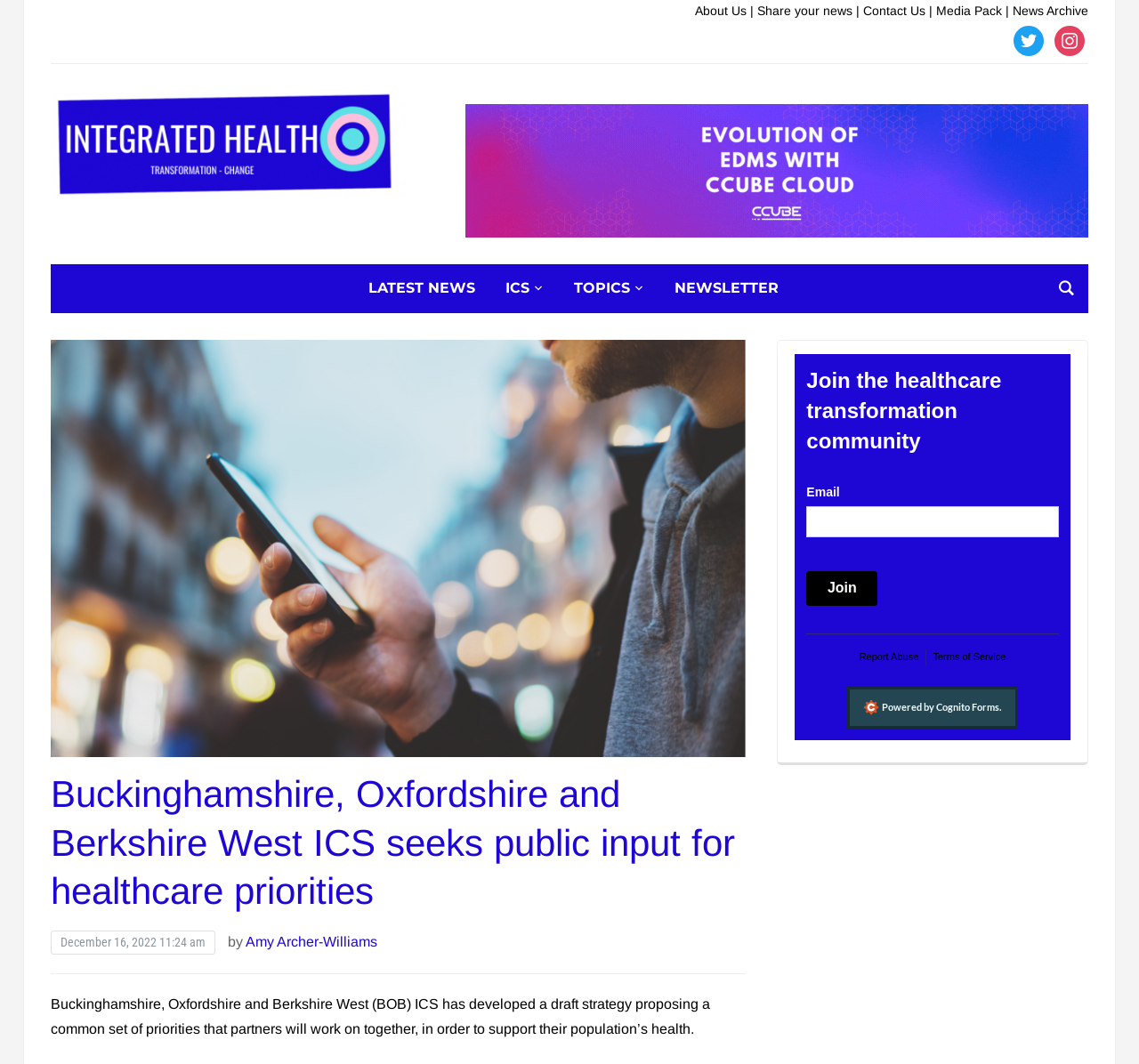Give a one-word or short phrase answer to this question: 
What is the purpose of the button on the top right?

Search